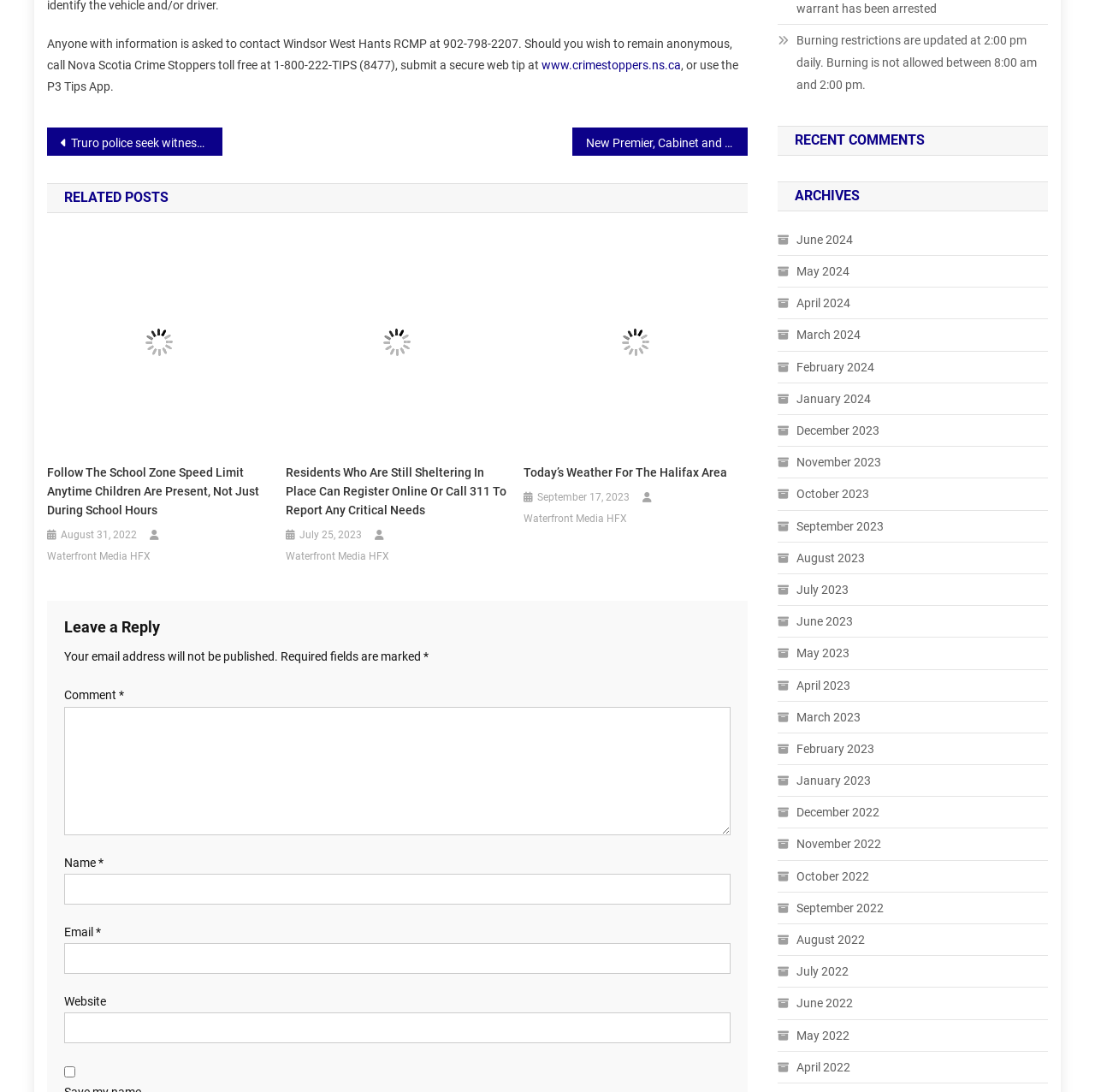Pinpoint the bounding box coordinates of the area that must be clicked to complete this instruction: "Contact Us".

None